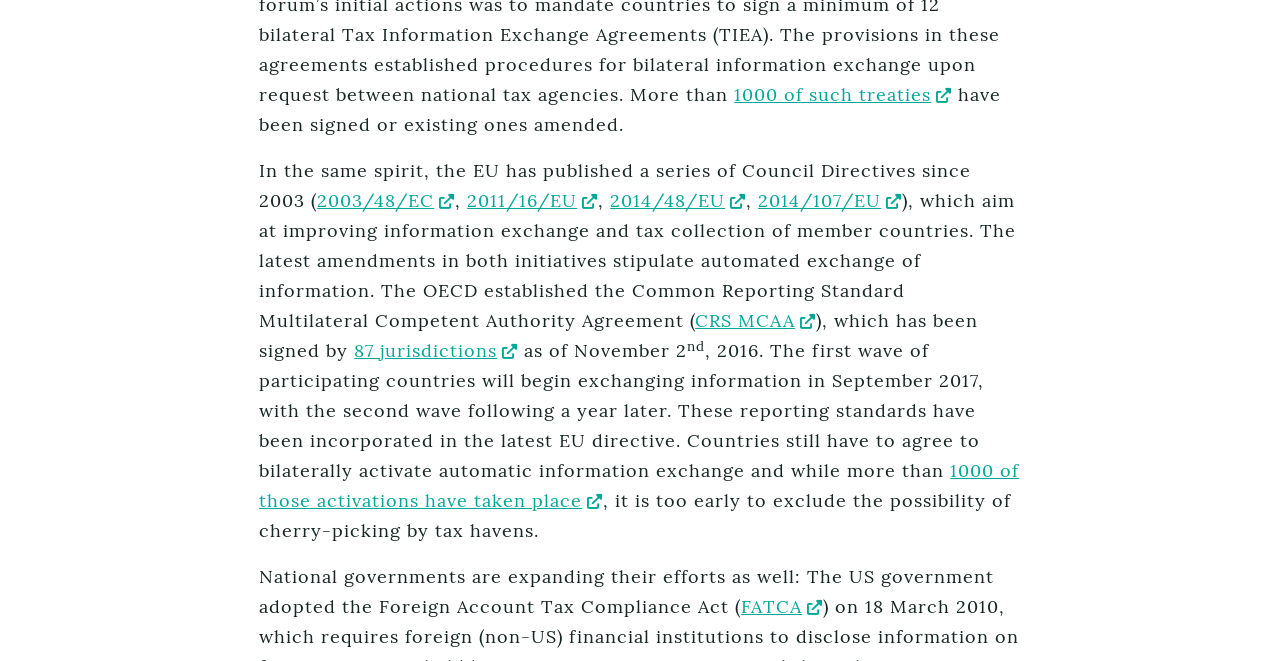Determine the bounding box coordinates of the section I need to click to execute the following instruction: "Learn about FATCA". Provide the coordinates as four float numbers between 0 and 1, i.e., [left, top, right, bottom].

[0.579, 0.901, 0.643, 0.936]